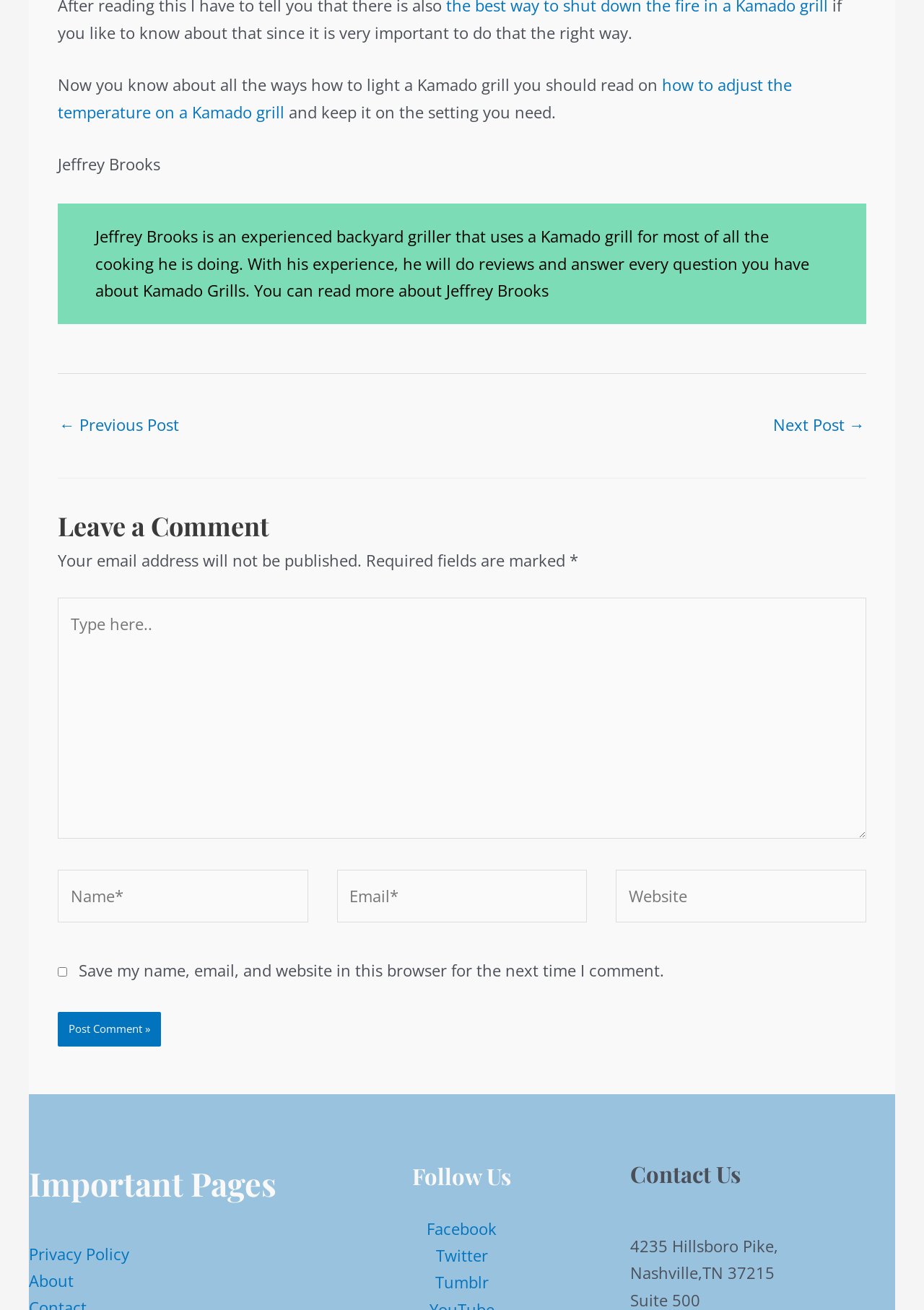Please respond to the question using a single word or phrase:
Who is the author of this article?

Jeffrey Brooks